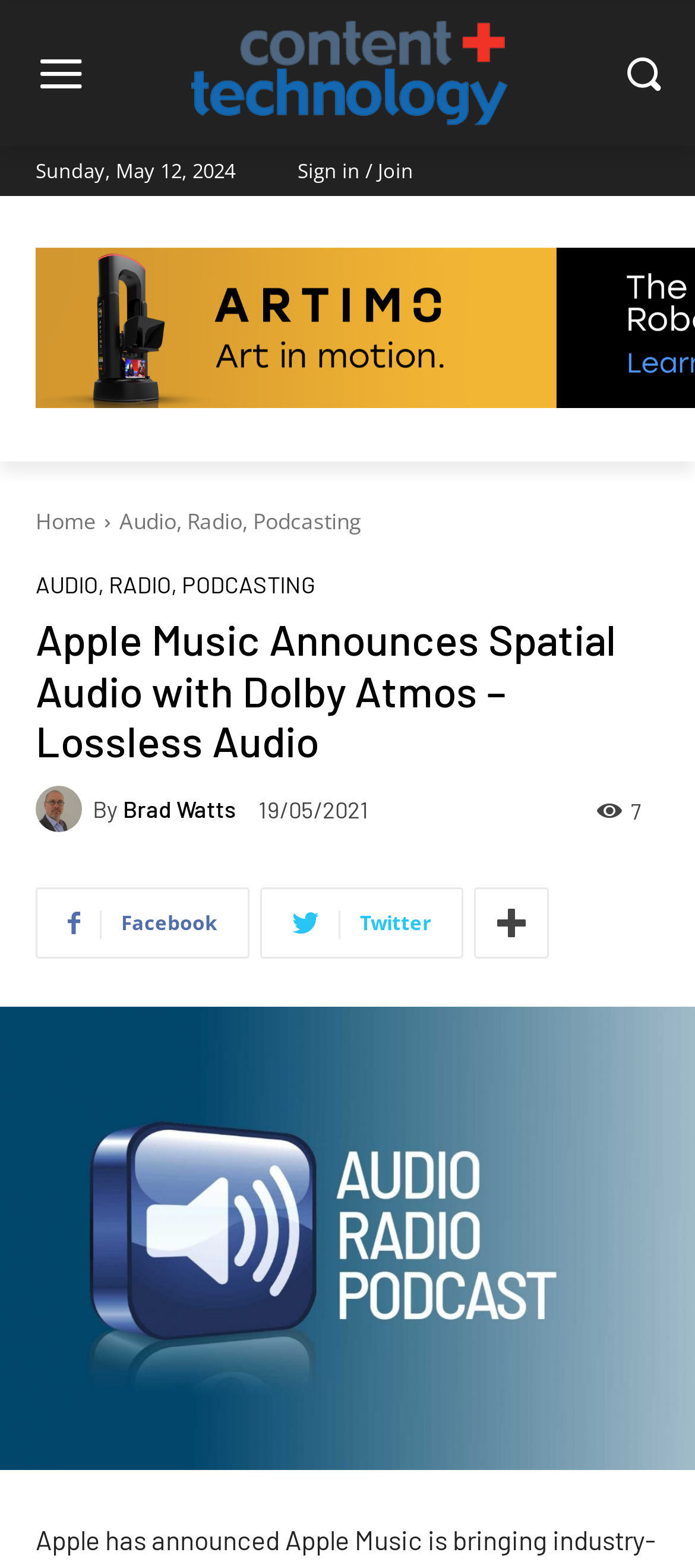Who is the author of the article?
Based on the screenshot, respond with a single word or phrase.

Brad Watts